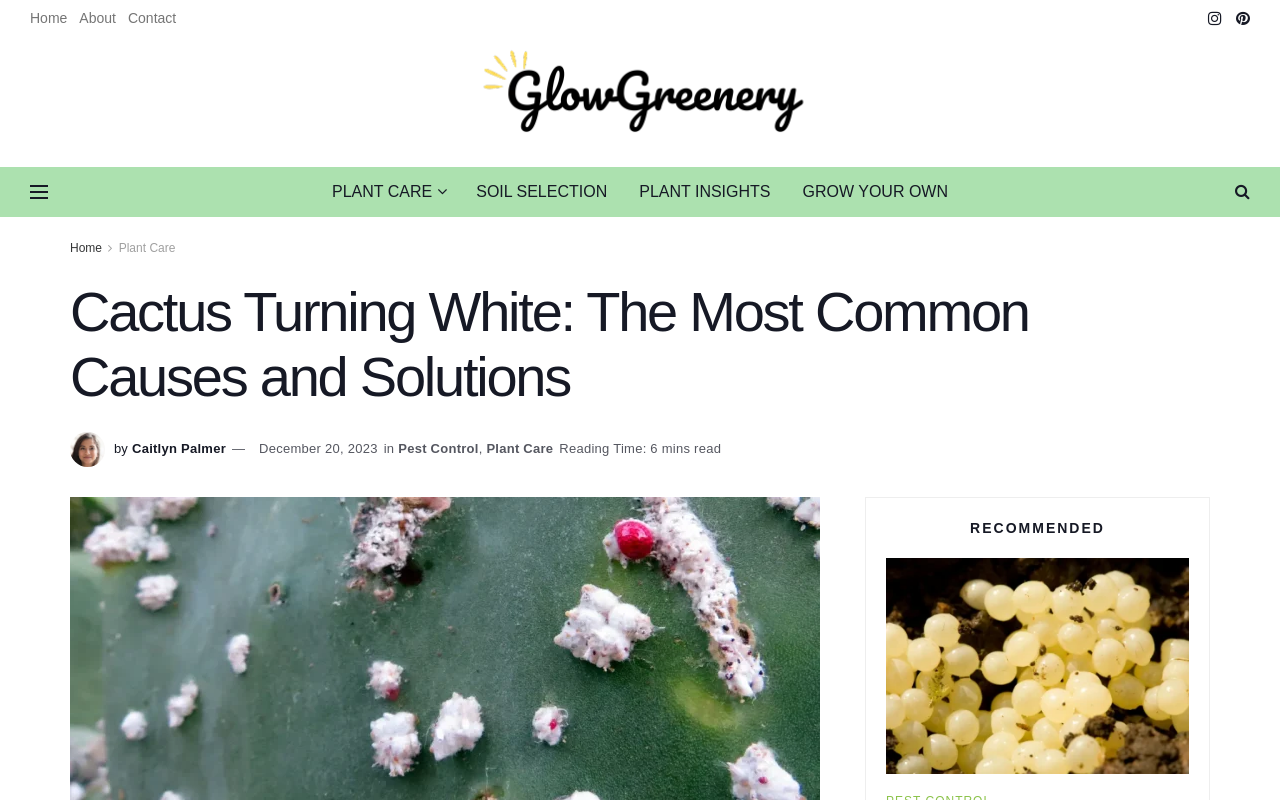Using the webpage screenshot, find the UI element described by Plant Care. Provide the bounding box coordinates in the format (top-left x, top-left y, bottom-right x, bottom-right y), ensuring all values are floating point numbers between 0 and 1.

[0.38, 0.551, 0.432, 0.57]